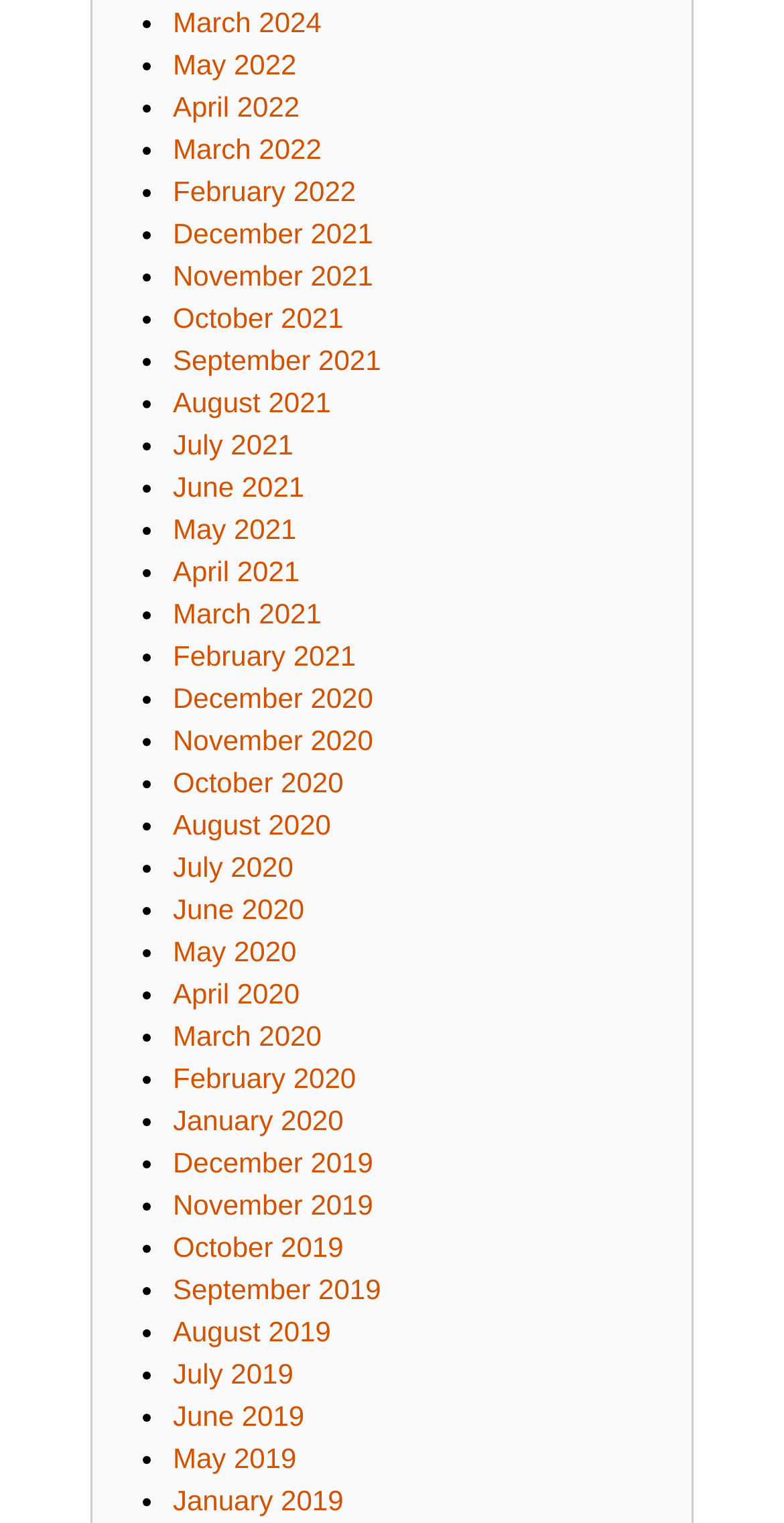Point out the bounding box coordinates of the section to click in order to follow this instruction: "View January 2019".

[0.221, 0.974, 0.438, 0.995]